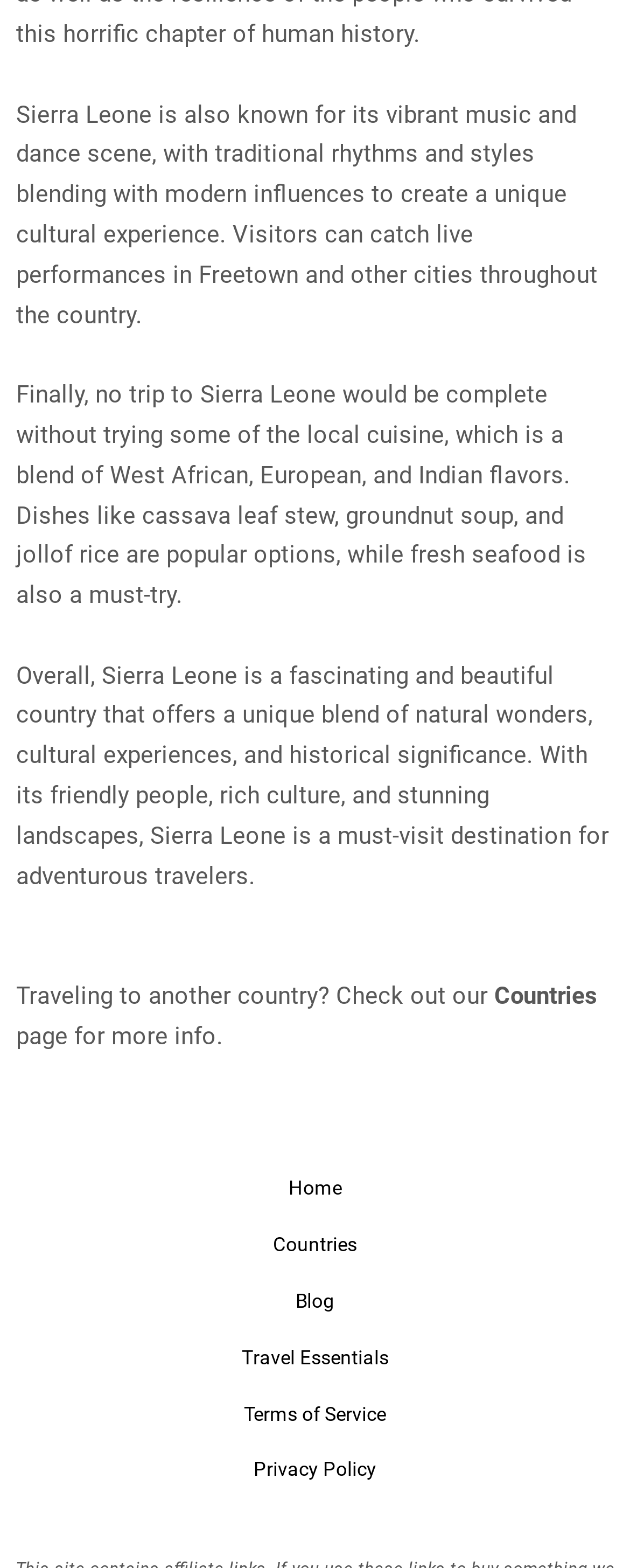How many navigation links are available?
Can you offer a detailed and complete answer to this question?

The webpage has a navigation section with 6 links: Home, Countries, Blog, Travel Essentials, Terms of Service, and Privacy Policy.